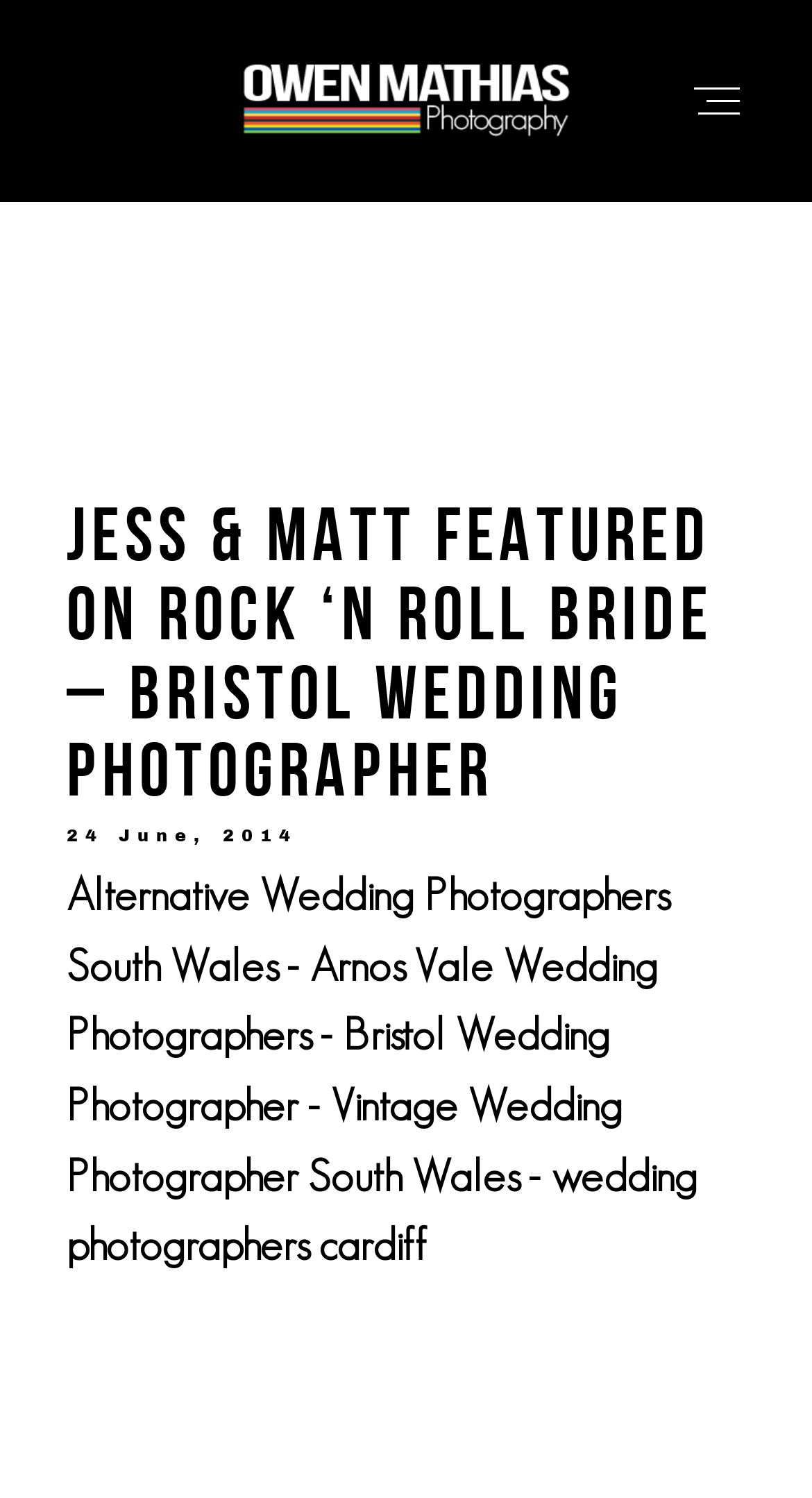What is the name of the bride and groom featured on the webpage?
Based on the screenshot, respond with a single word or phrase.

Jess & Matt